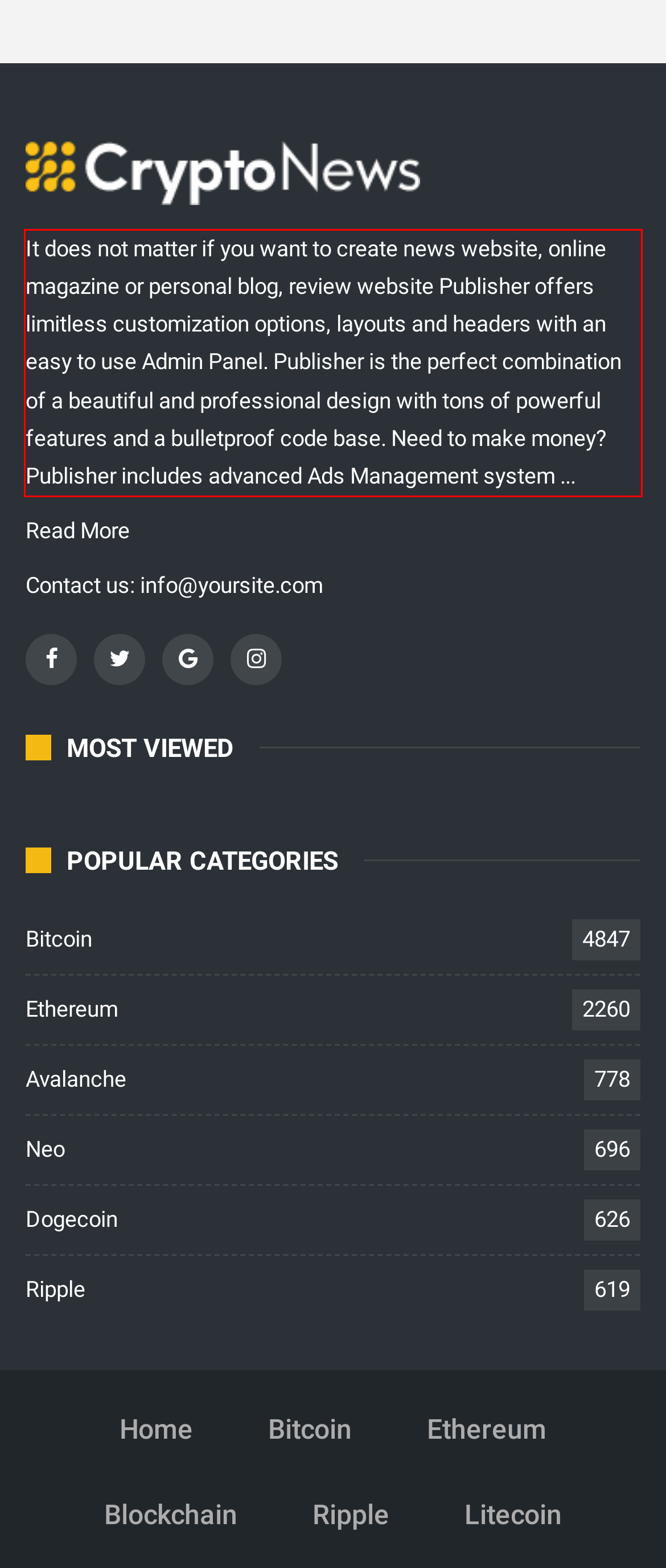Extract and provide the text found inside the red rectangle in the screenshot of the webpage.

It does not matter if you want to create news website, online magazine or personal blog, review website Publisher offers limitless customization options, layouts and headers with an easy to use Admin Panel. Publisher is the perfect combination of a beautiful and professional design with tons of powerful features and a bulletproof code base. Need to make money? Publisher includes advanced Ads Management system ...